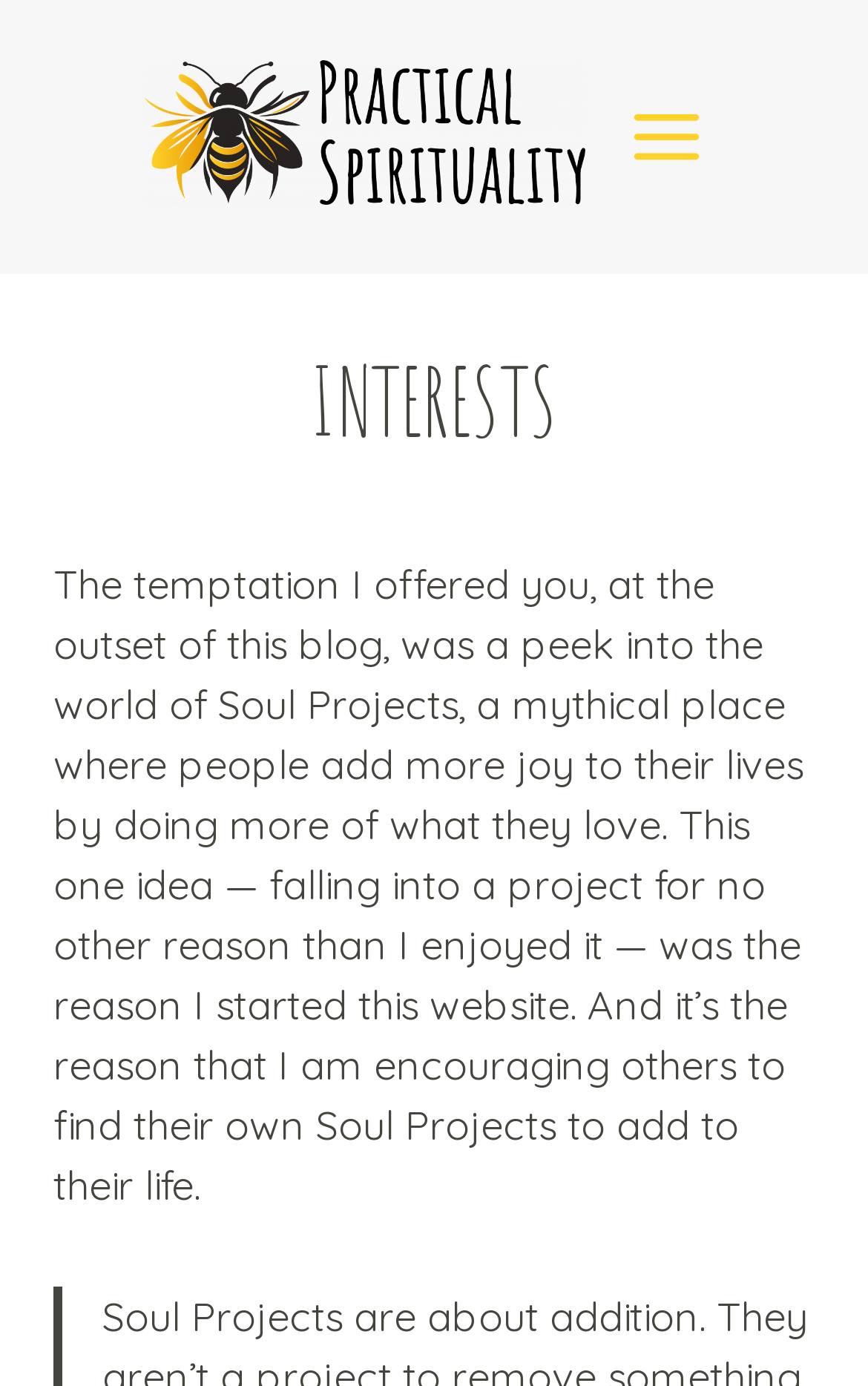What is the date of the latest article?
Based on the image, please offer an in-depth response to the question.

The answer can be found by looking at the time element in the header section, which contains the static text 'OCTOBER 27, 2023'. This suggests that the latest article was published on this date.